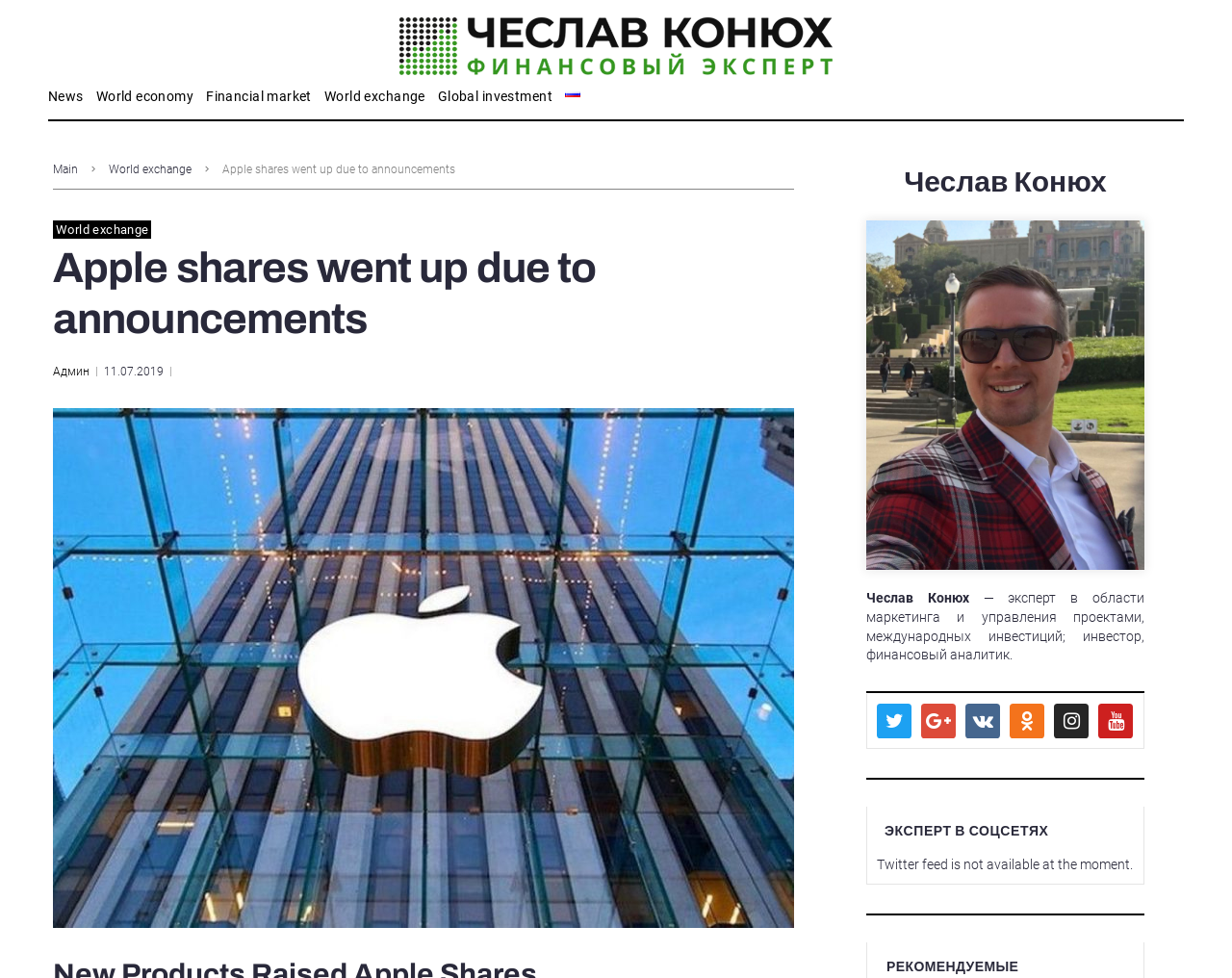Refer to the image and provide an in-depth answer to the question: 
What is the topic of the main article?

I determined the topic of the main article by reading the static text element 'Apple shares went up due to announcements' which is located at the top of the page.